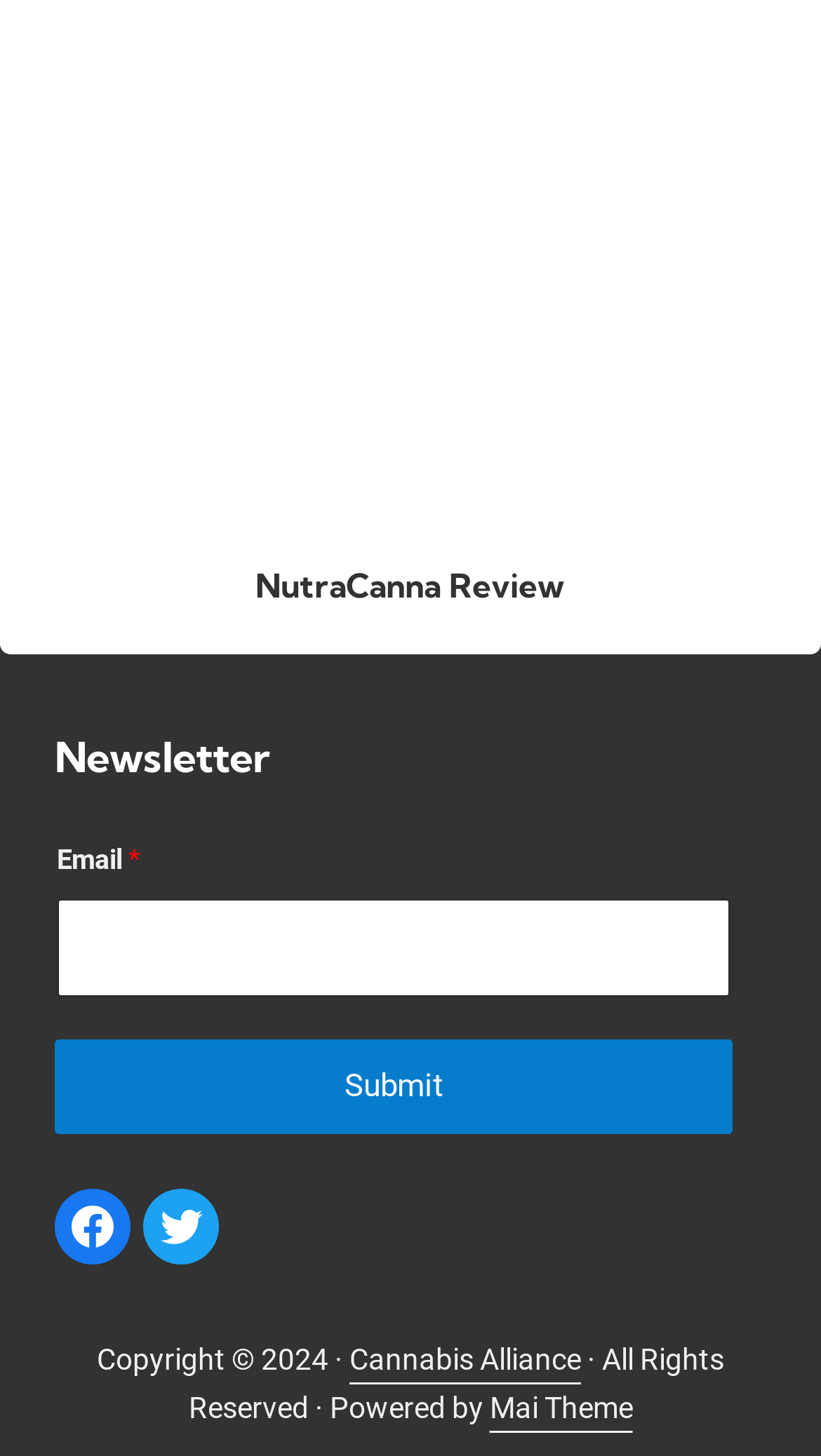Using the information in the image, could you please answer the following question in detail:
How many social media links are present?

There are two social media links present, one for Facebook and one for Twitter, which can be used to connect with the website's social media profiles.